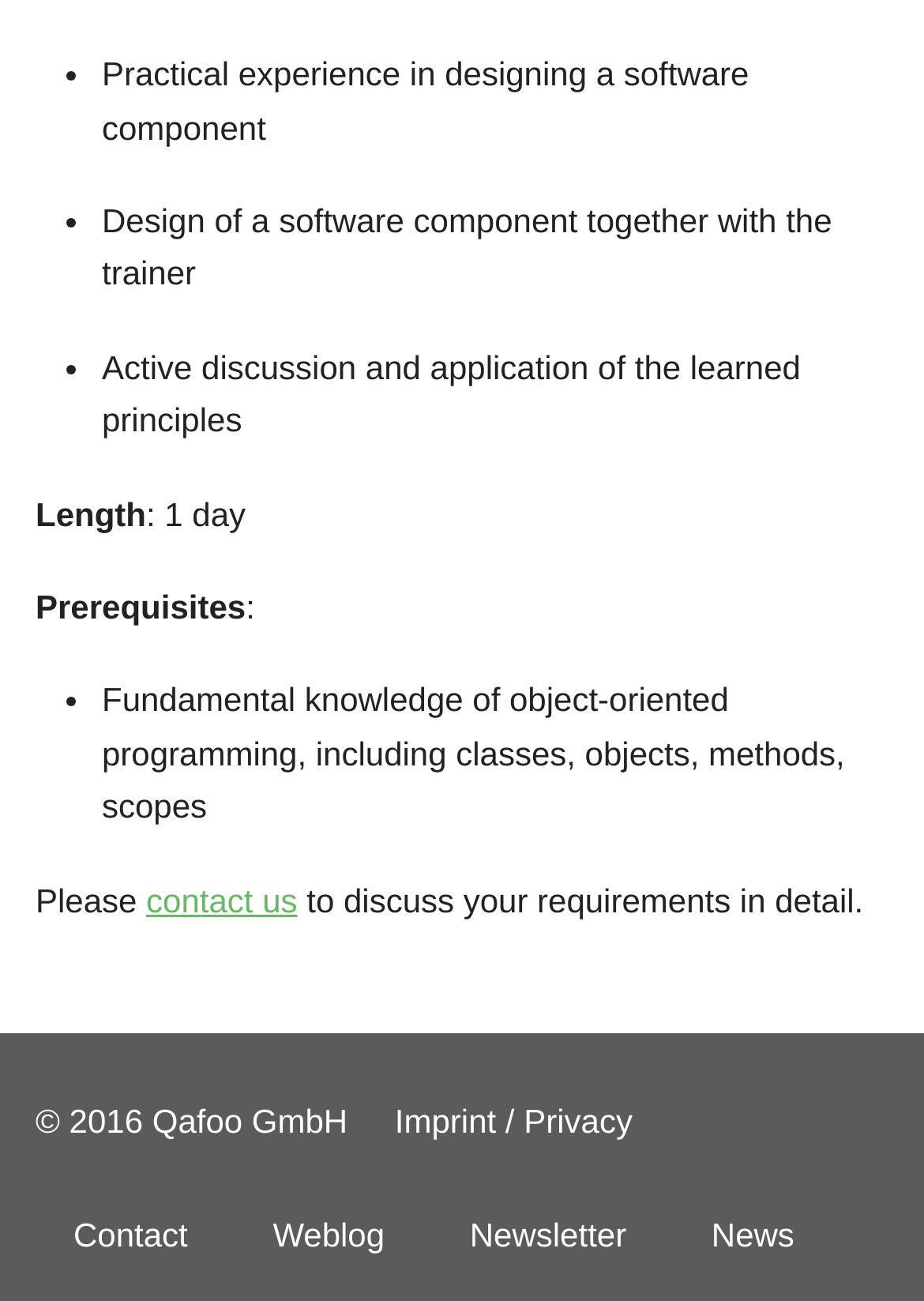Give a one-word or short-phrase answer to the following question: 
What is the length of the software component design training?

1 day